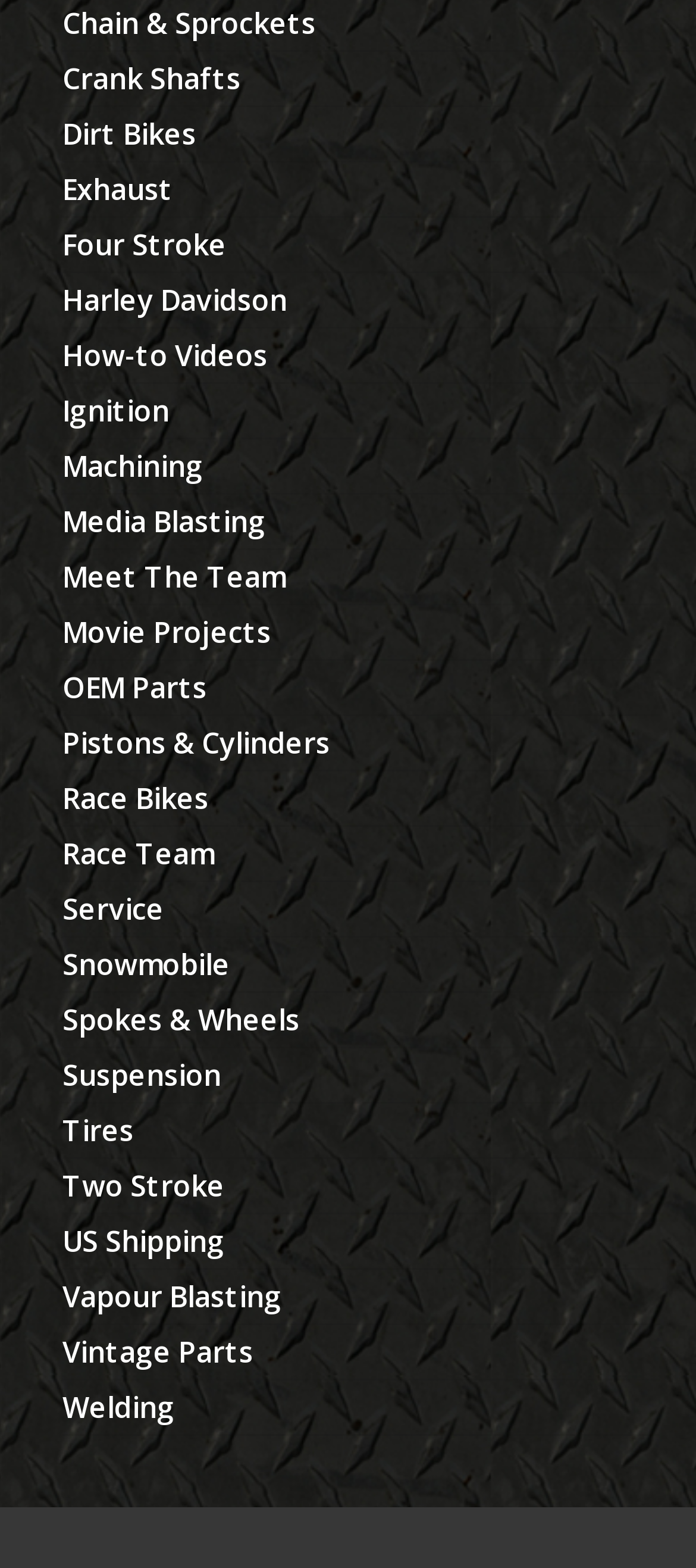Please indicate the bounding box coordinates for the clickable area to complete the following task: "Click on Crank Shafts". The coordinates should be specified as four float numbers between 0 and 1, i.e., [left, top, right, bottom].

[0.09, 0.037, 0.346, 0.063]